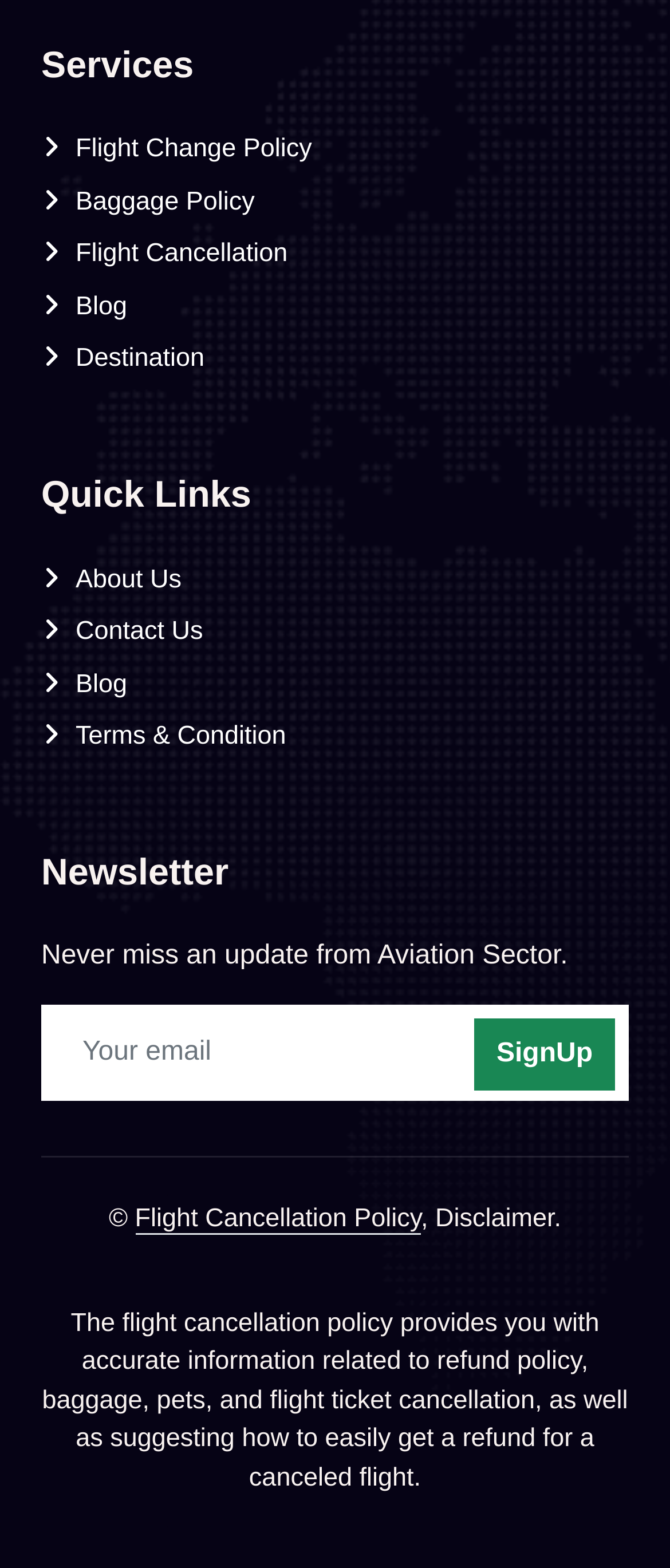From the element description: "Contact Us", extract the bounding box coordinates of the UI element. The coordinates should be expressed as four float numbers between 0 and 1, in the order [left, top, right, bottom].

[0.062, 0.389, 0.938, 0.417]